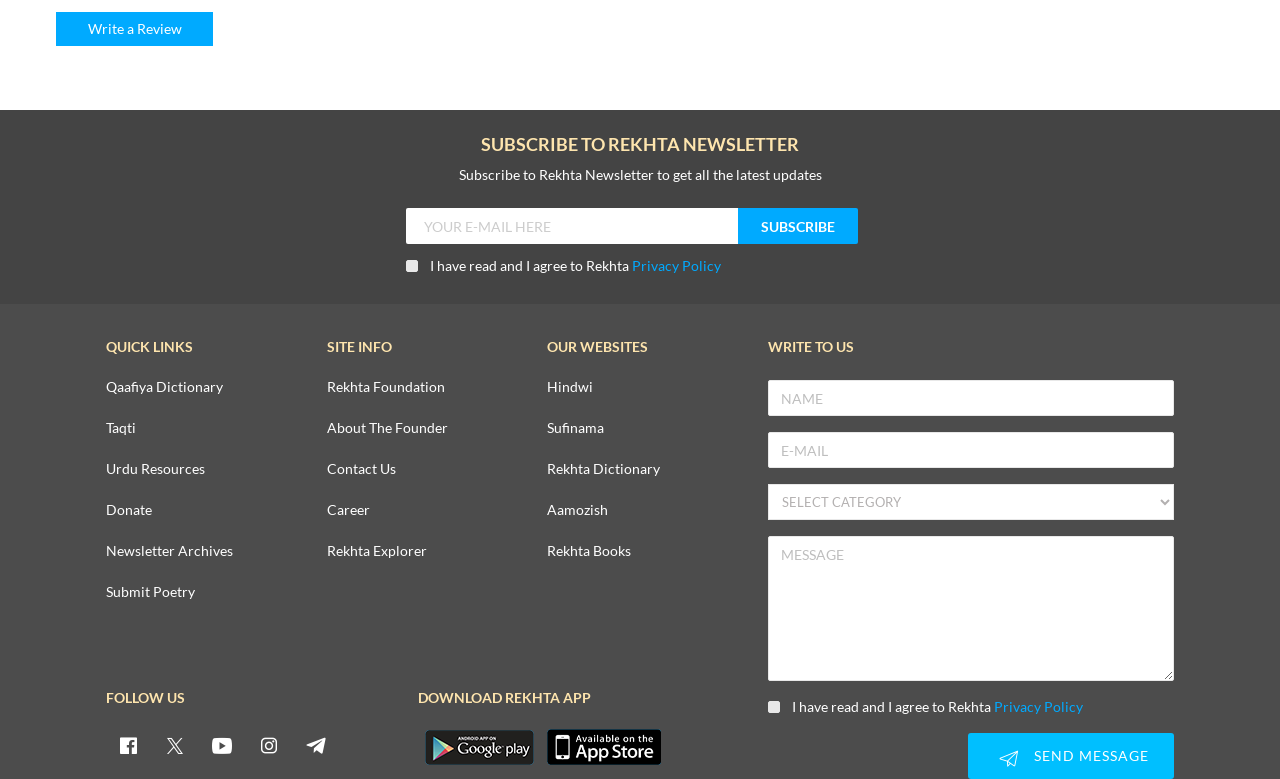Locate the bounding box coordinates of the clickable region necessary to complete the following instruction: "Subscribe to Rekhta Newsletter". Provide the coordinates in the format of four float numbers between 0 and 1, i.e., [left, top, right, bottom].

[0.577, 0.267, 0.67, 0.314]